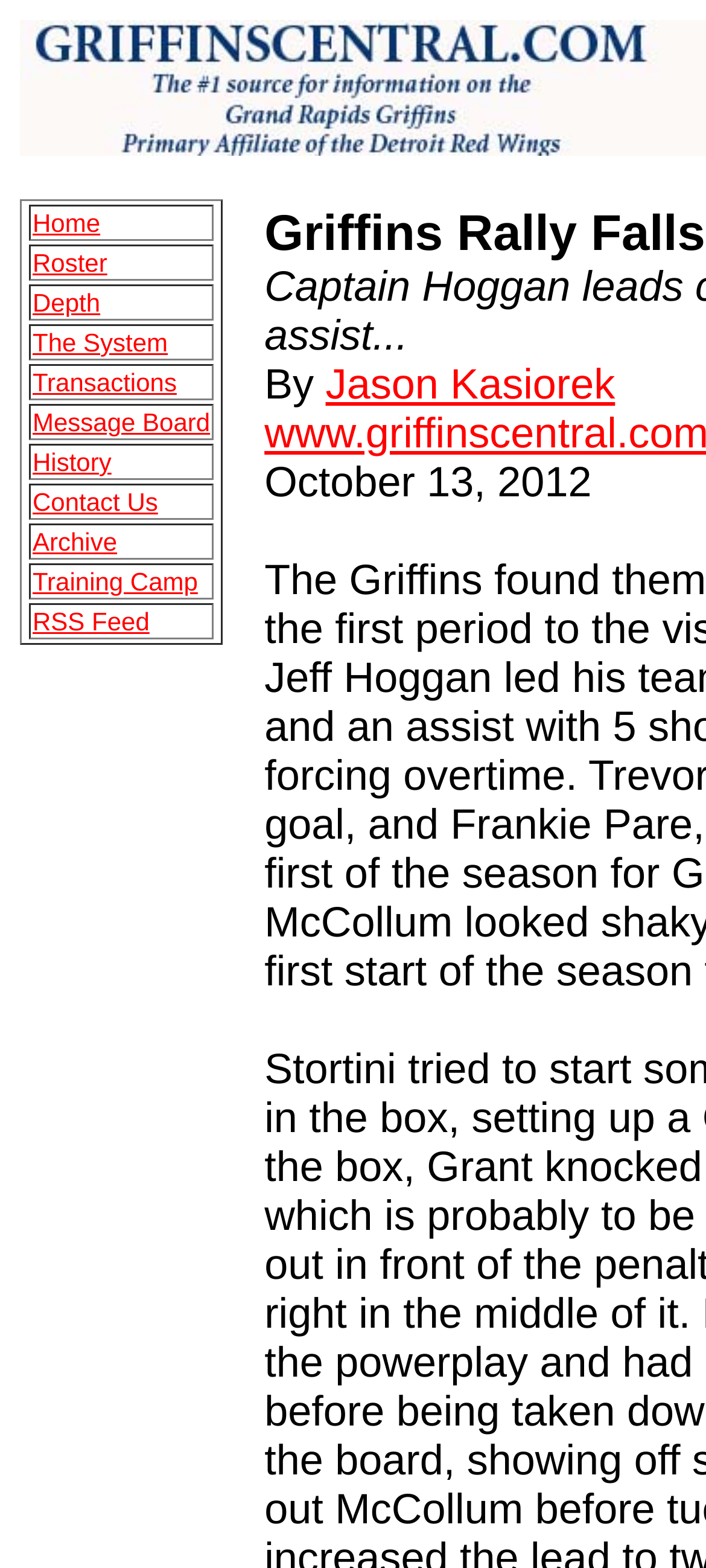Who is the author of the latest article?
Please respond to the question with a detailed and informative answer.

I found the author of the latest article by looking at the link element with the text 'Jason Kasiorek'. This element is located near the date of the latest article and appears to be a link to the author's profile or page.